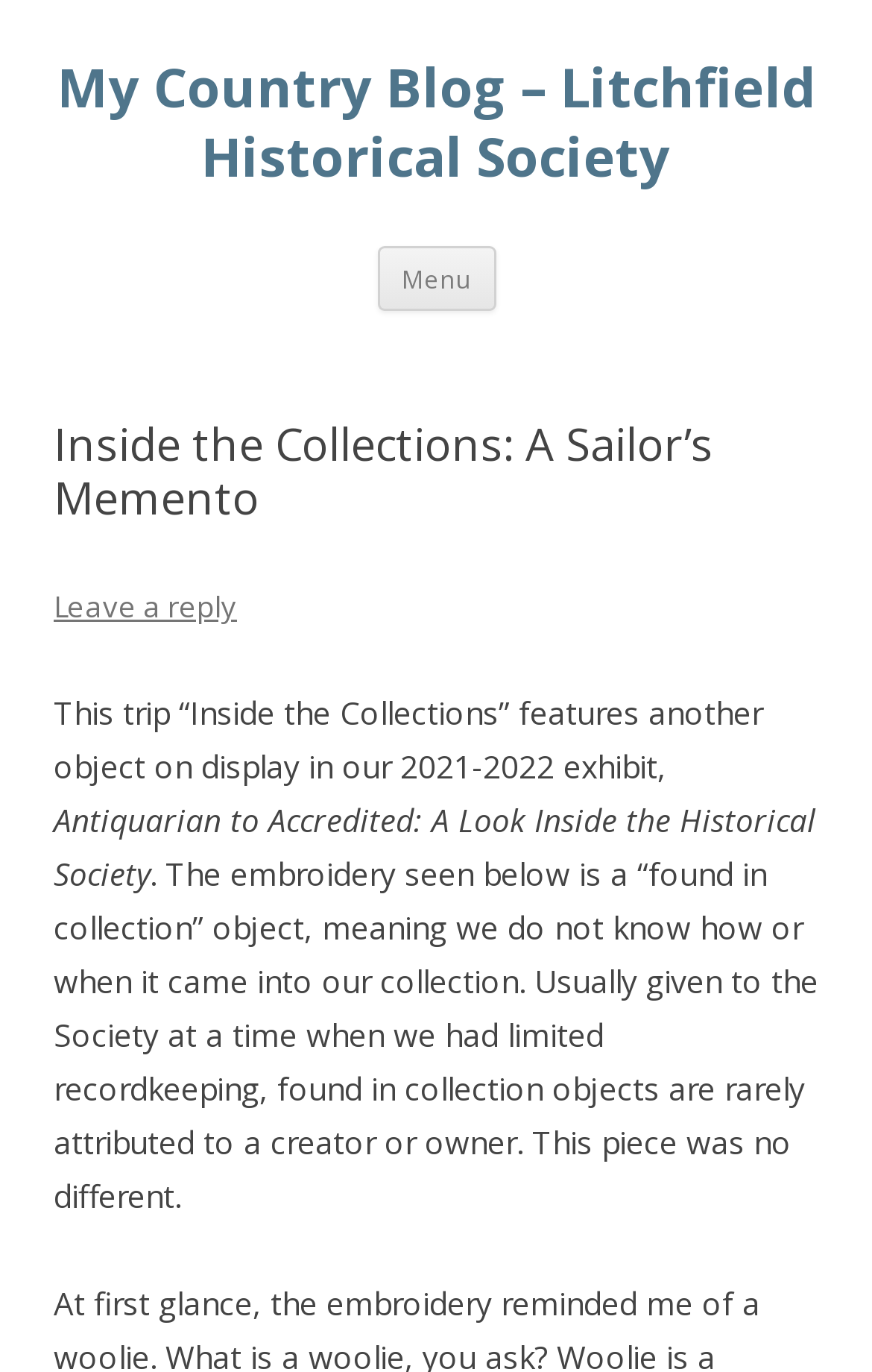Using the image as a reference, answer the following question in as much detail as possible:
What is the purpose of the 'Leave a reply' link?

The question asks for the purpose of the 'Leave a reply' link. Based on the context and the text content of the link, it is likely that the purpose of this link is to allow users to comment on the blog post, so the answer is 'To comment'.